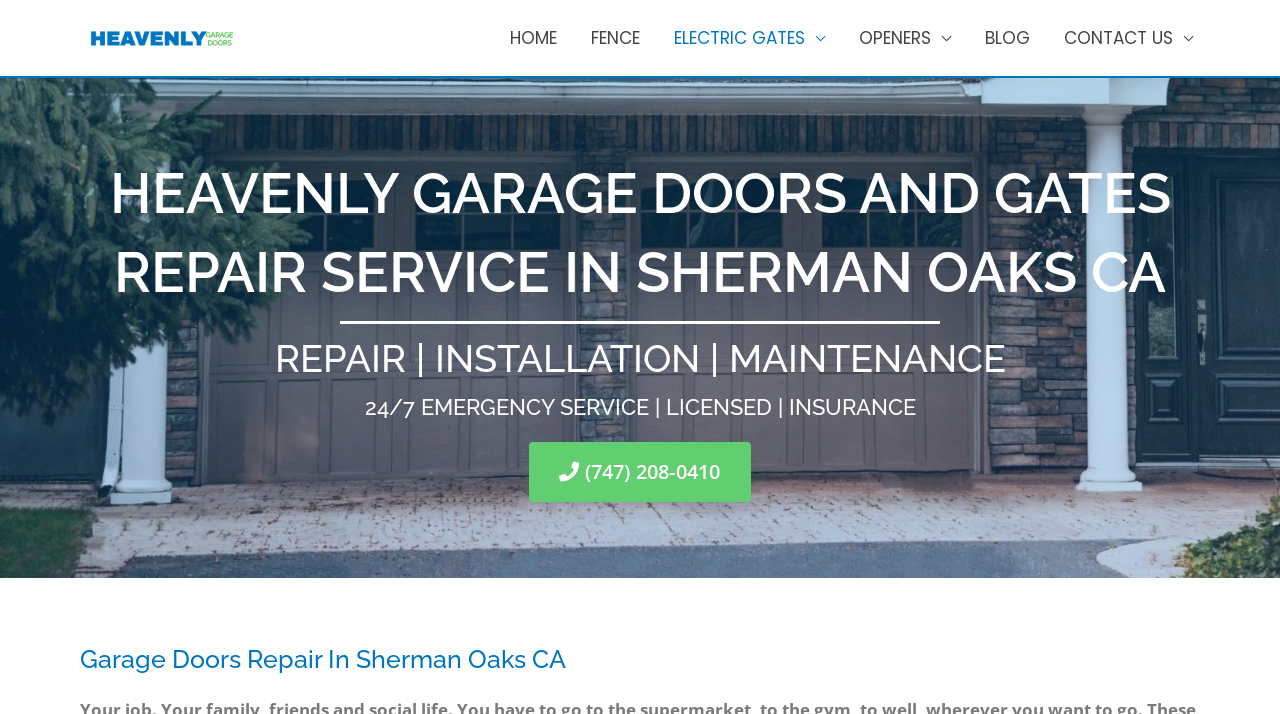Determine the bounding box coordinates for the UI element with the following description: "FENCE". The coordinates should be four float numbers between 0 and 1, represented as [left, top, right, bottom].

[0.448, 0.006, 0.513, 0.101]